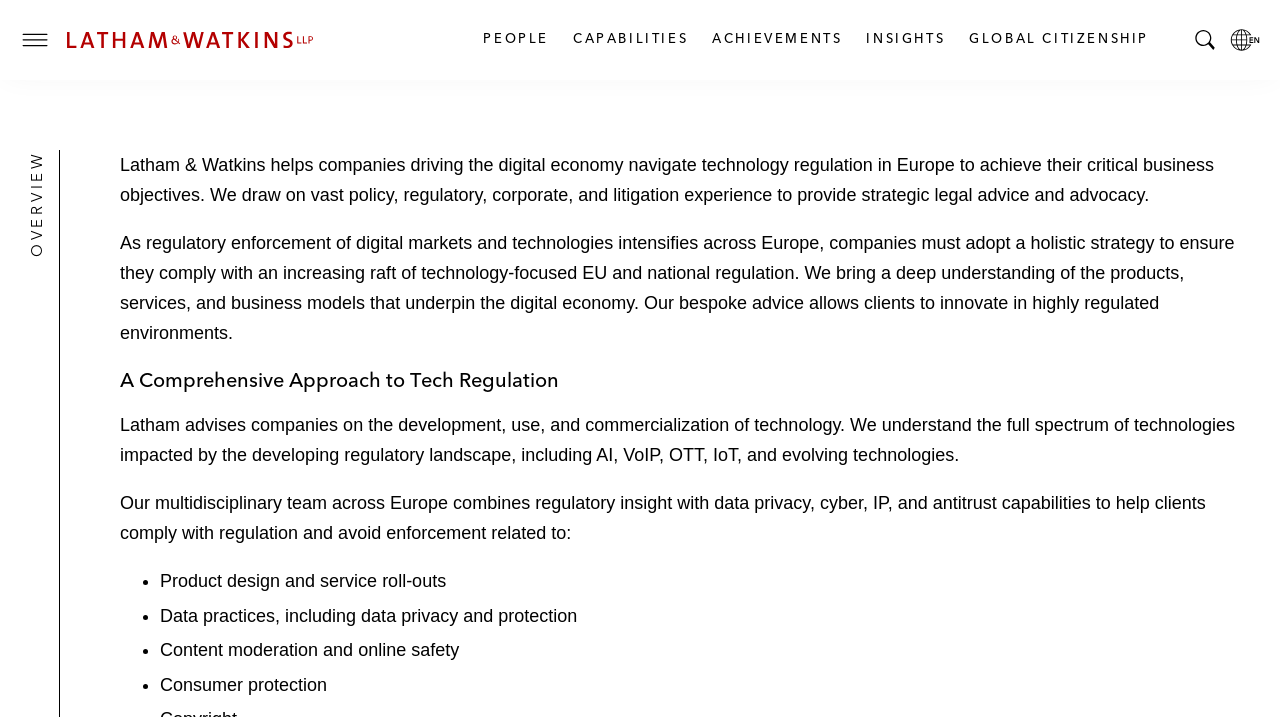Find the bounding box coordinates for the element that must be clicked to complete the instruction: "Click on the first album cover". The coordinates should be four float numbers between 0 and 1, indicated as [left, top, right, bottom].

None